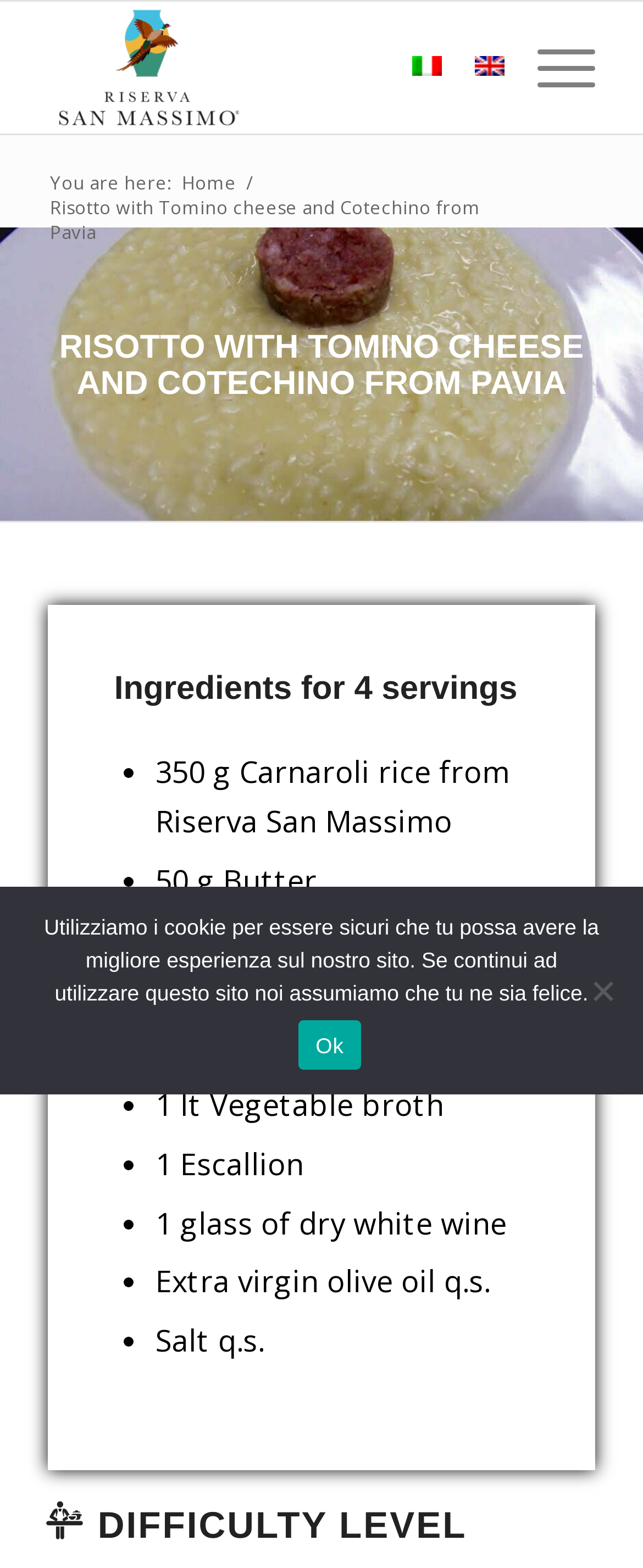Give a one-word or short phrase answer to this question: 
How many servings does the risotto recipe yield?

4